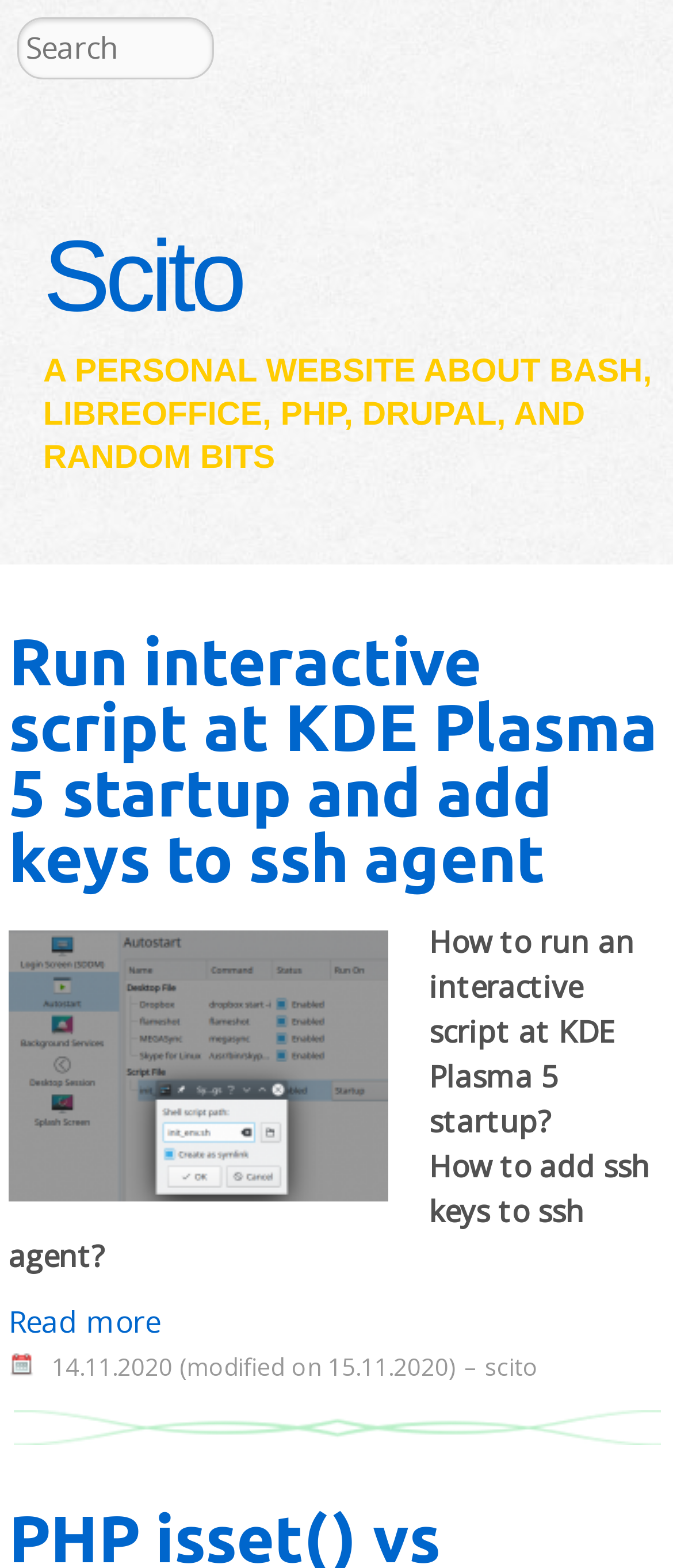Pinpoint the bounding box coordinates of the clickable element needed to complete the instruction: "Read more about Run interactive script at KDE Plasma 5 startup and add keys to ssh agent". The coordinates should be provided as four float numbers between 0 and 1: [left, top, right, bottom].

[0.013, 0.829, 0.238, 0.855]